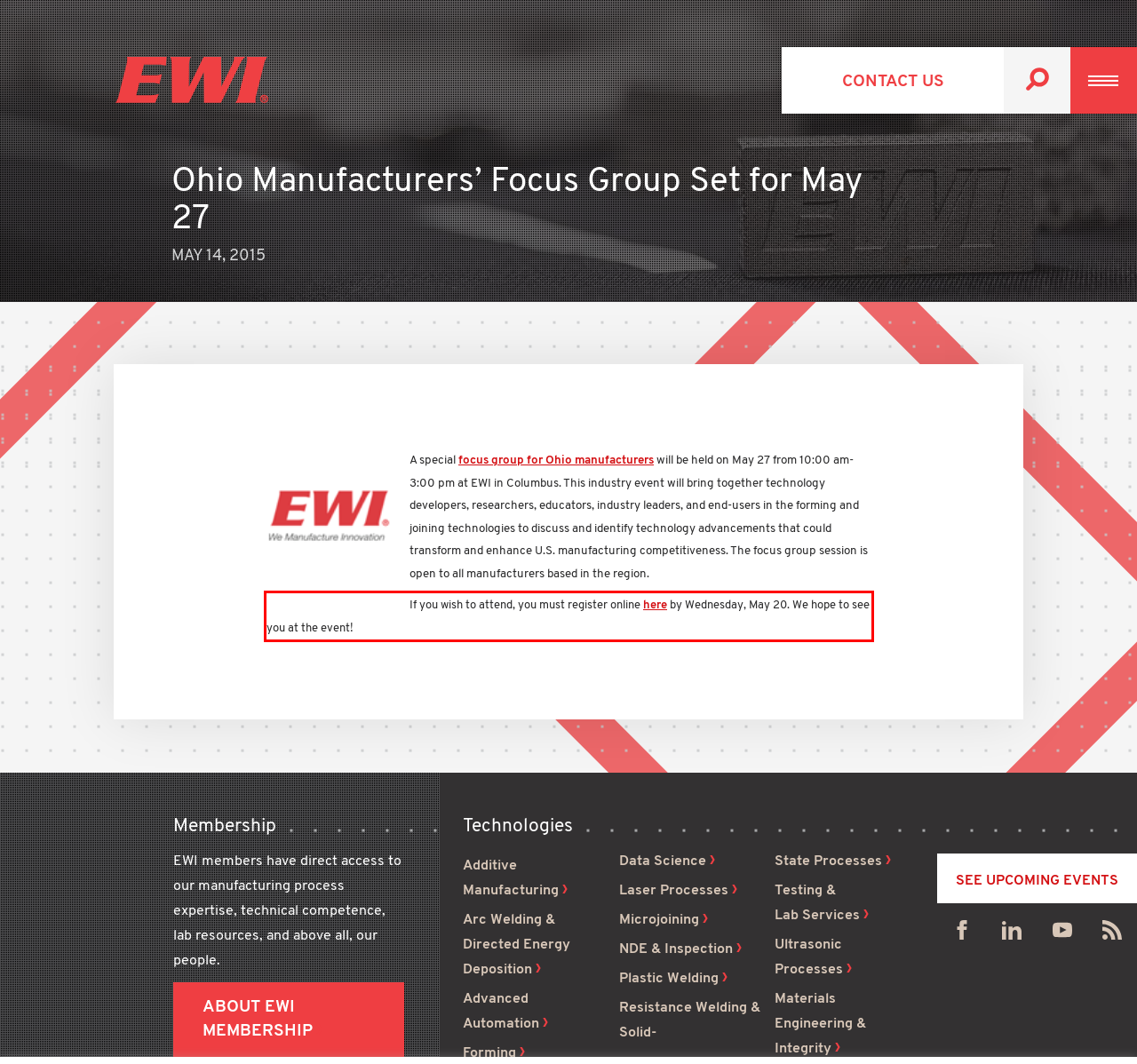Using OCR, extract the text content found within the red bounding box in the given webpage screenshot.

If you wish to attend, you must register online here by Wednesday, May 20. We hope to see you at the event!